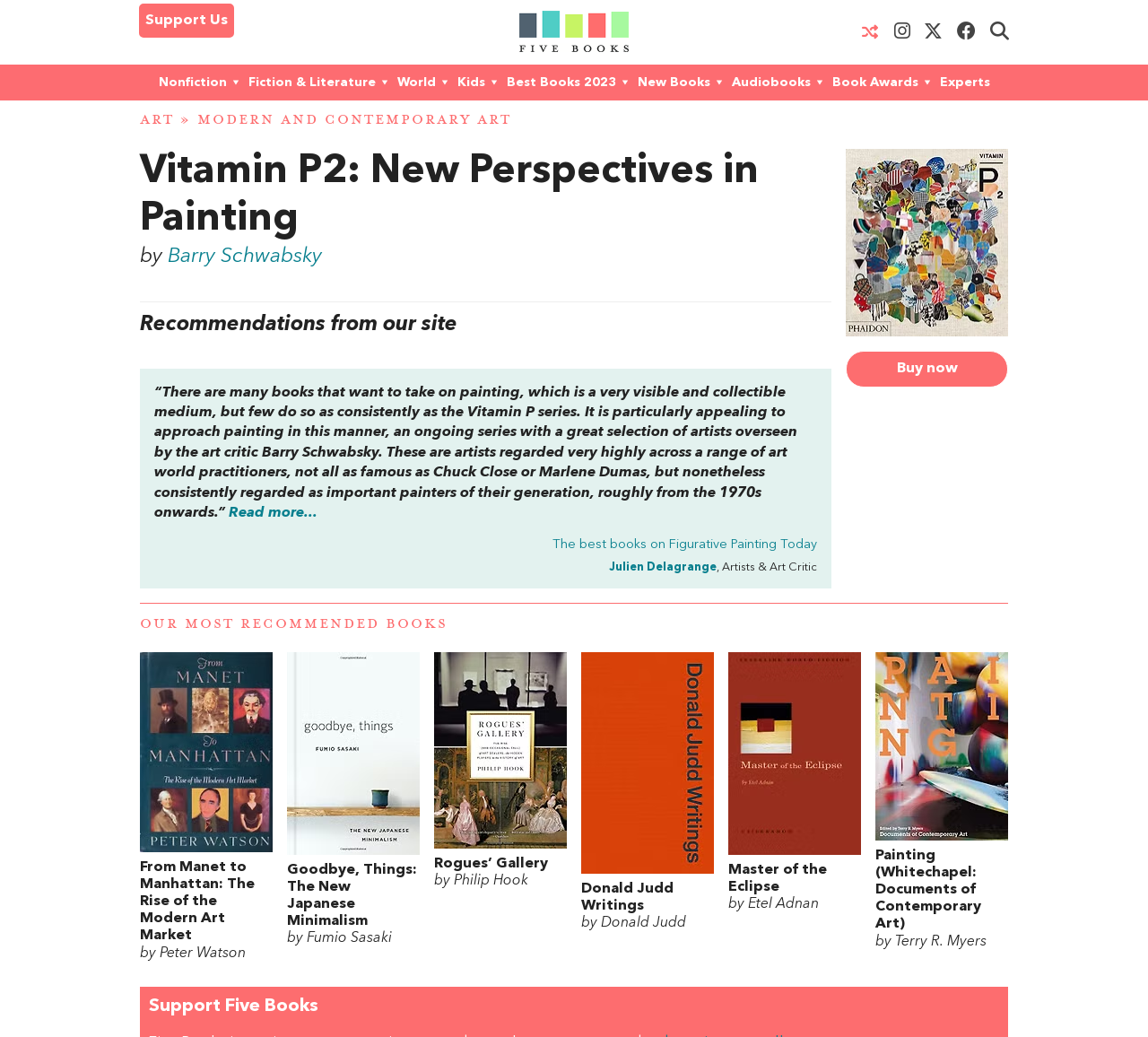Write a detailed summary of the webpage.

The webpage is about a book review and recommendation platform, specifically featuring a book titled "Vitamin P2: New Perspectives in Painting" by Barry Schwabsky. At the top of the page, there are several links to different sections of the website, including "Support Us", "Five Books", and various categories like "Nonfiction", "Fiction & Literature", and "Kids". 

Below these links, there is a heading that reads "ART » MODERN AND CONTEMPORARY ART", followed by a link to the book "Vitamin P2: New Perspectives in Painting" and an image of the book cover. Next to the book title, there is a "Buy now" link. 

The main content of the page is divided into several sections. The first section features a heading "Vitamin P2: New Perspectives in Painting" and a quote from the book, along with a "Read more..." link. 

The next section is titled "Recommendations from our site" and features a list of book recommendations, including "The best books on Figurative Painting Today" and several other titles. Each book title is accompanied by a link and, in some cases, an image of the book cover. 

Further down the page, there is a heading "OUR MOST RECOMMENDED BOOKS" followed by a list of book titles, each with a link and, in some cases, an image of the book cover. 

At the bottom of the page, there is a link to support the website, "Support Five Books".